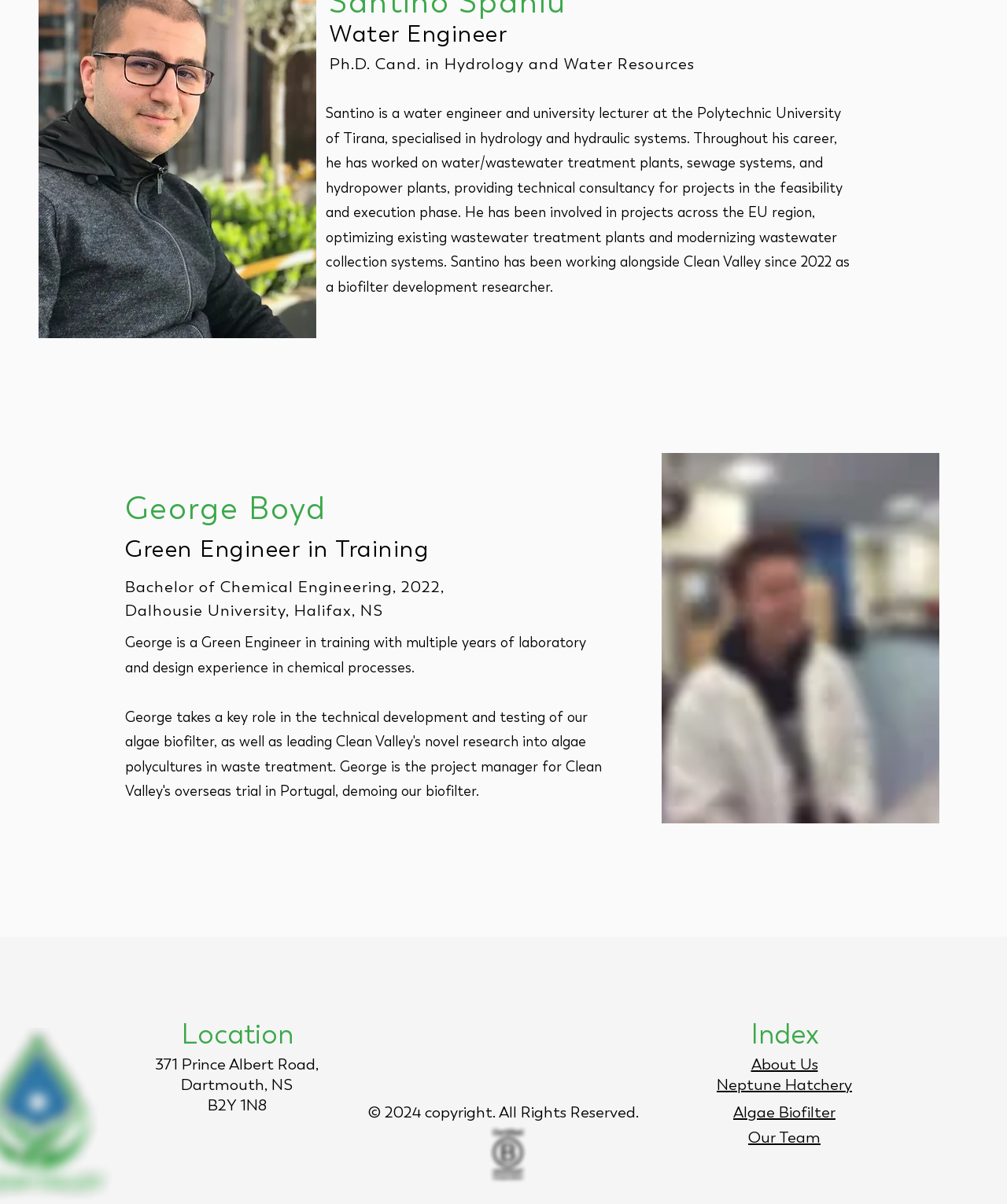Pinpoint the bounding box coordinates of the element to be clicked to execute the instruction: "view more".

None